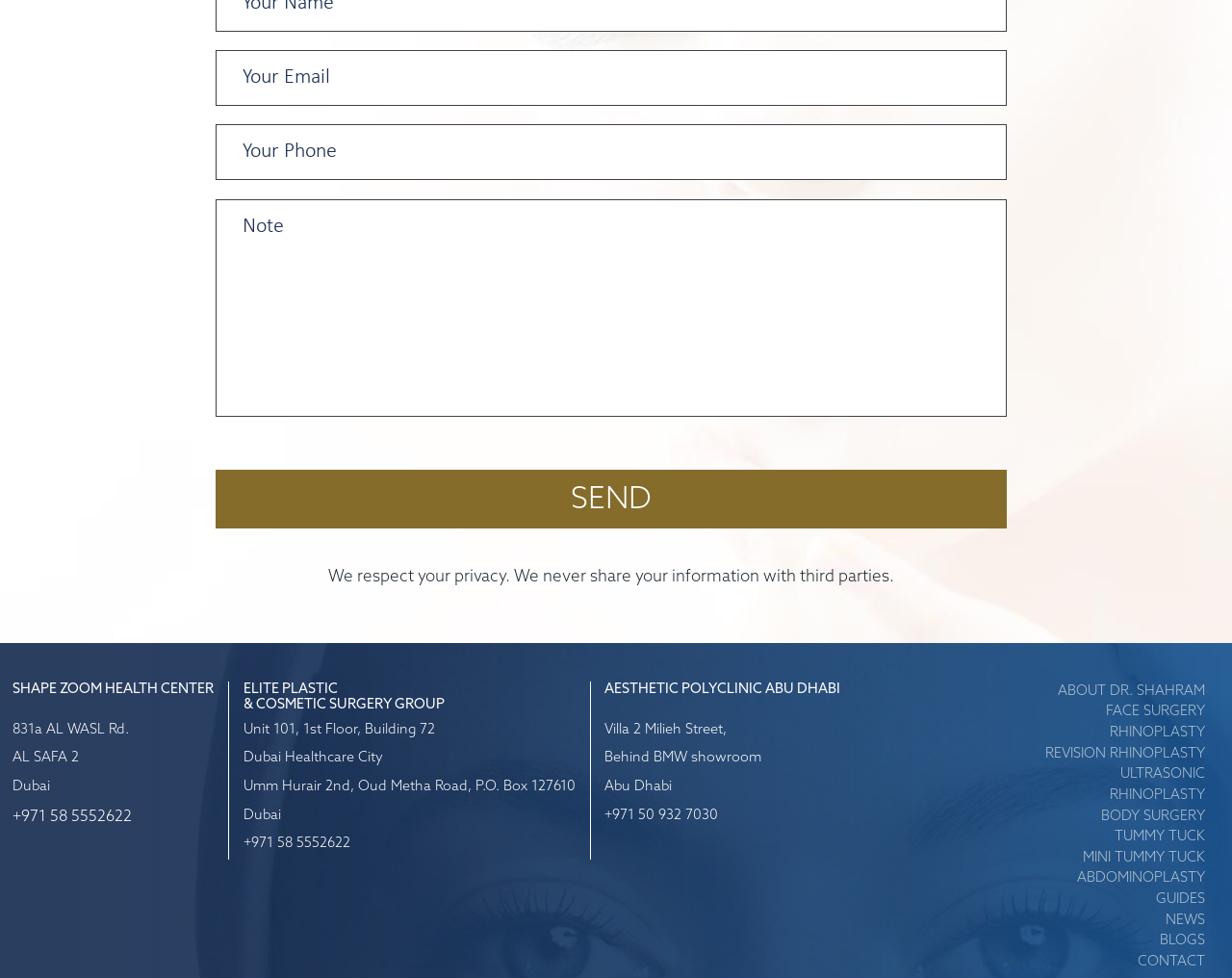Determine the bounding box coordinates of the clickable area required to perform the following instruction: "View FACE SURGERY". The coordinates should be represented as four float numbers between 0 and 1: [left, top, right, bottom].

[0.835, 0.718, 0.978, 0.739]